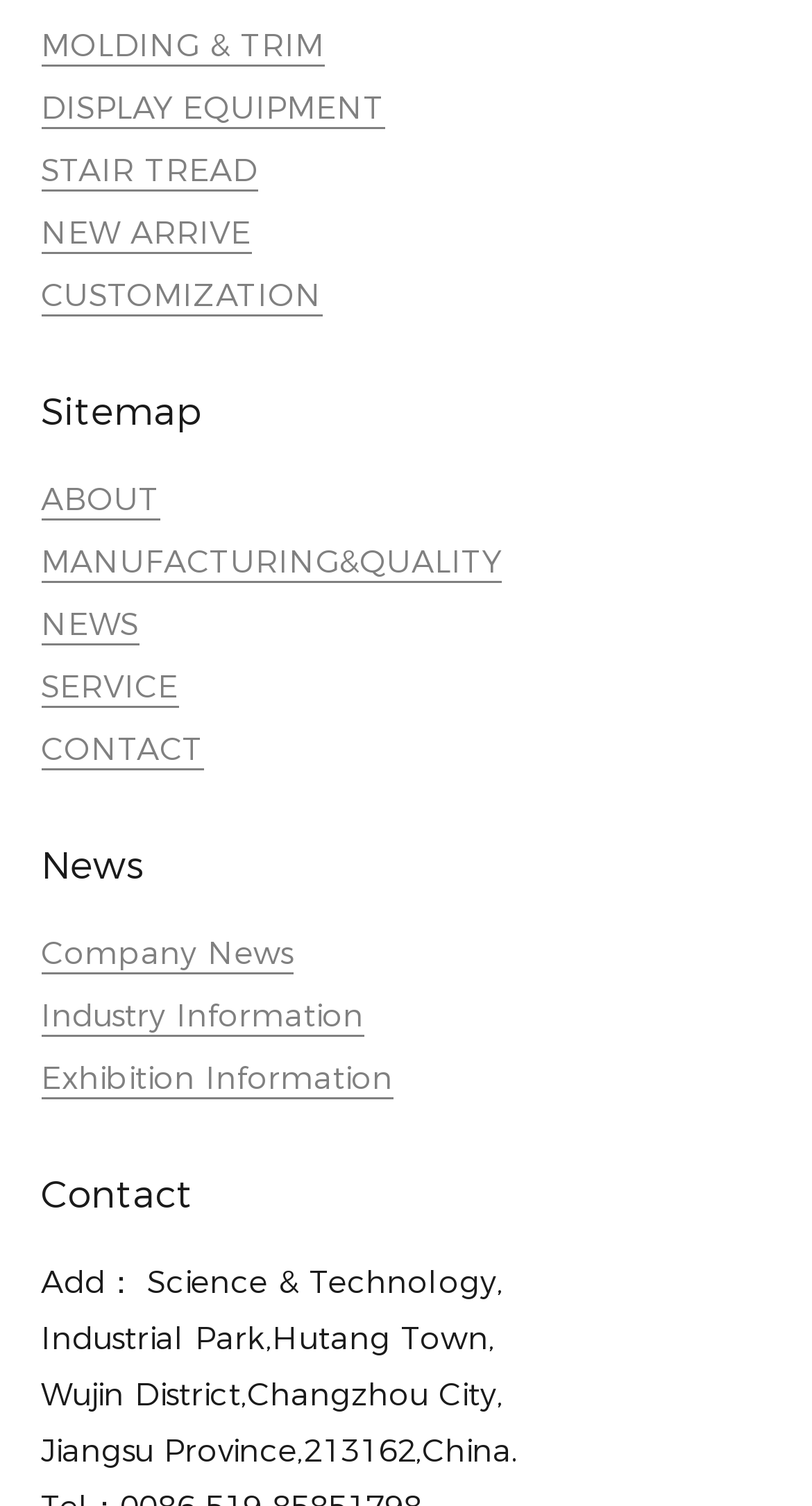Please determine the bounding box coordinates of the section I need to click to accomplish this instruction: "View Creative Commons Attribution-ShareAlike 4.0 International License".

None